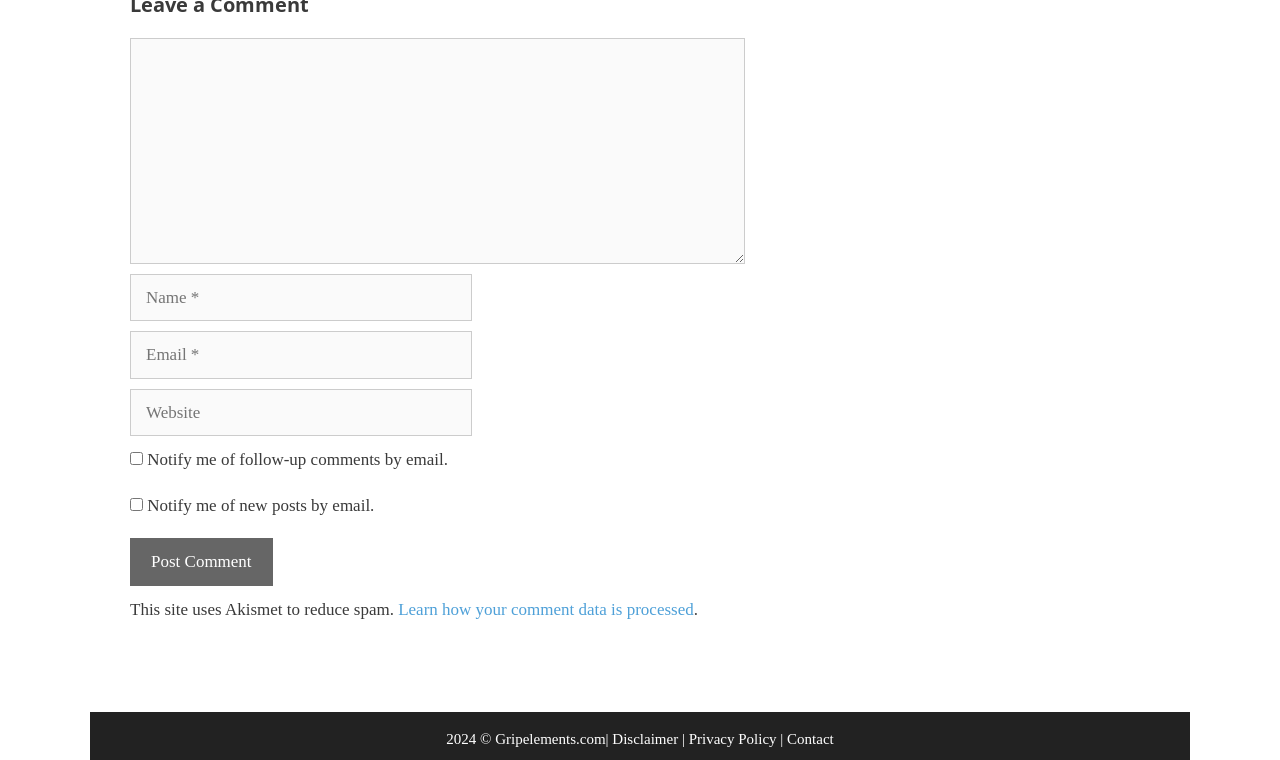Please specify the bounding box coordinates of the element that should be clicked to execute the given instruction: 'Explore Health Quiz'. Ensure the coordinates are four float numbers between 0 and 1, expressed as [left, top, right, bottom].

None